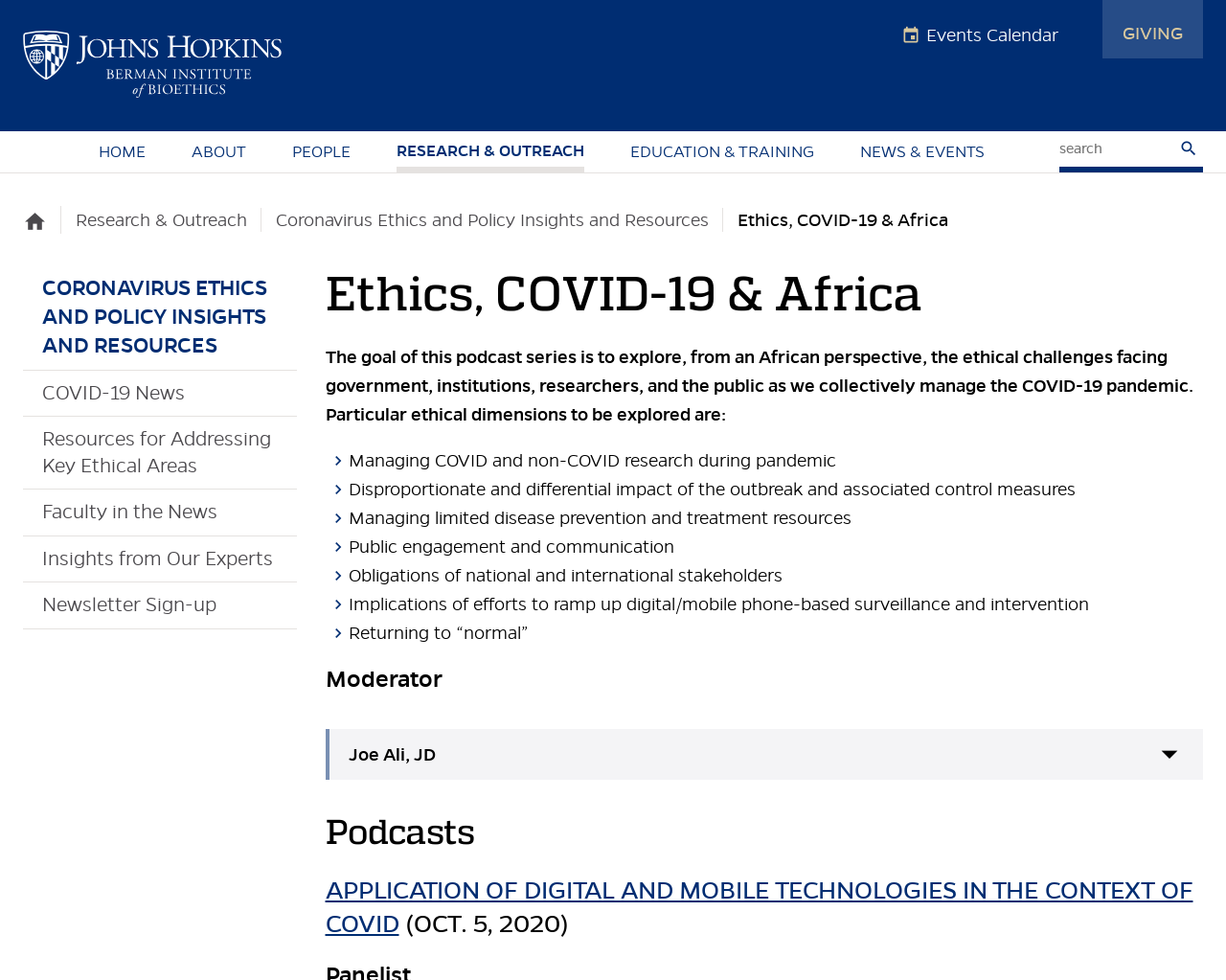Using the details from the image, please elaborate on the following question: What is the topic of the first podcast?

I found the answer by looking at the heading element with the text 'APPLICATION OF DIGITAL AND MOBILE TECHNOLOGIES IN THE CONTEXT OF COVID' which is a subheading under the 'Podcasts' section, suggesting that it is the topic of the first podcast.